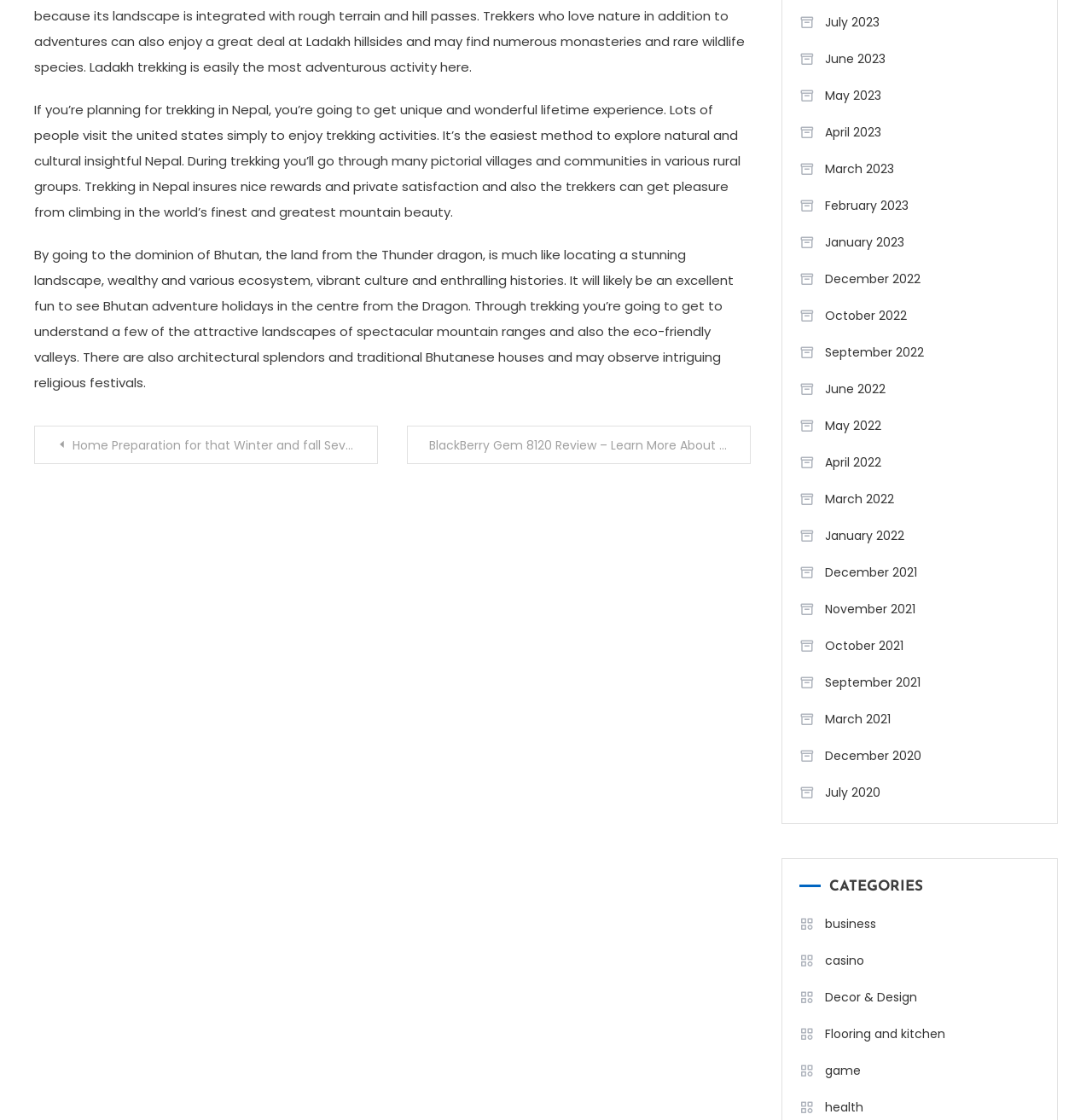Find the bounding box of the UI element described as: "game". The bounding box coordinates should be given as four float values between 0 and 1, i.e., [left, top, right, bottom].

[0.732, 0.944, 0.788, 0.968]